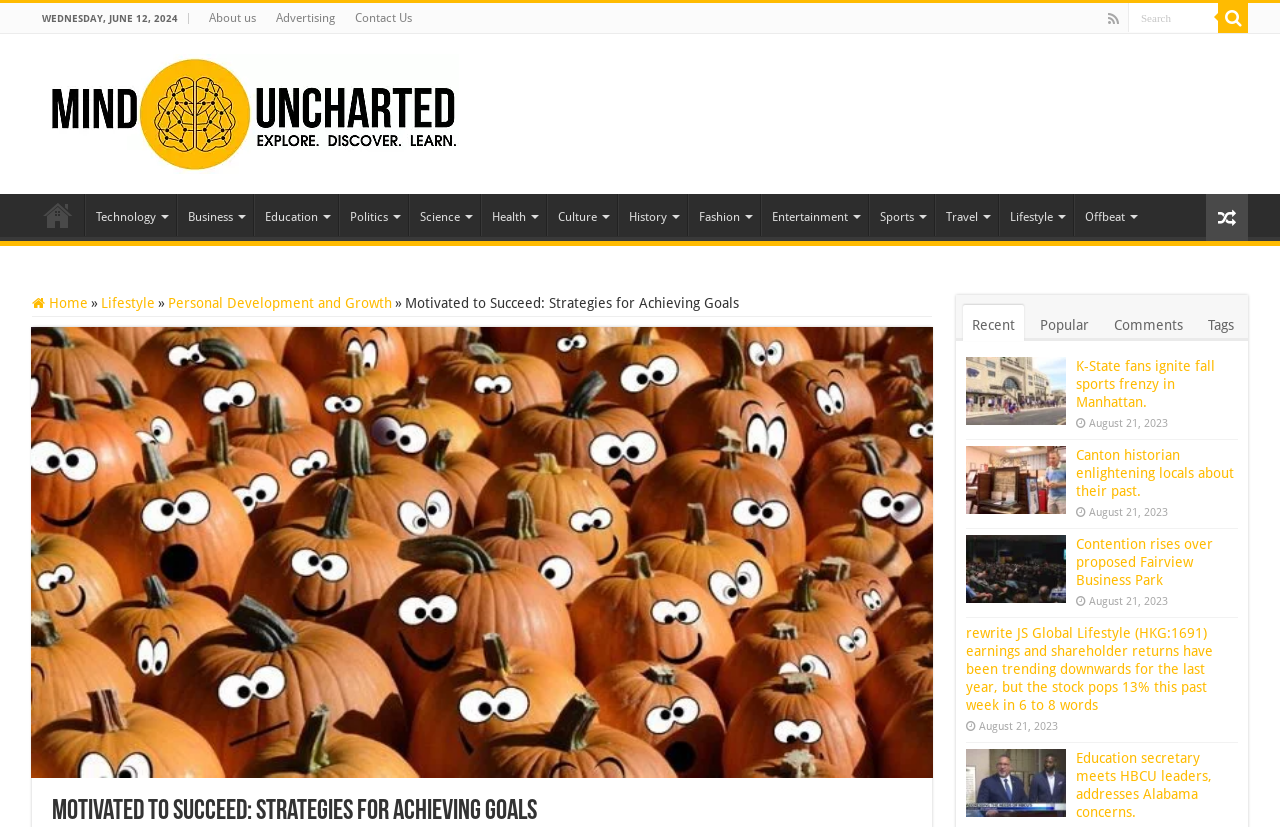What is the date displayed at the top of the webpage?
Kindly offer a detailed explanation using the data available in the image.

The date is displayed at the top of the webpage, which is a static text element with the content 'WEDNESDAY, JUNE 12, 2024'.